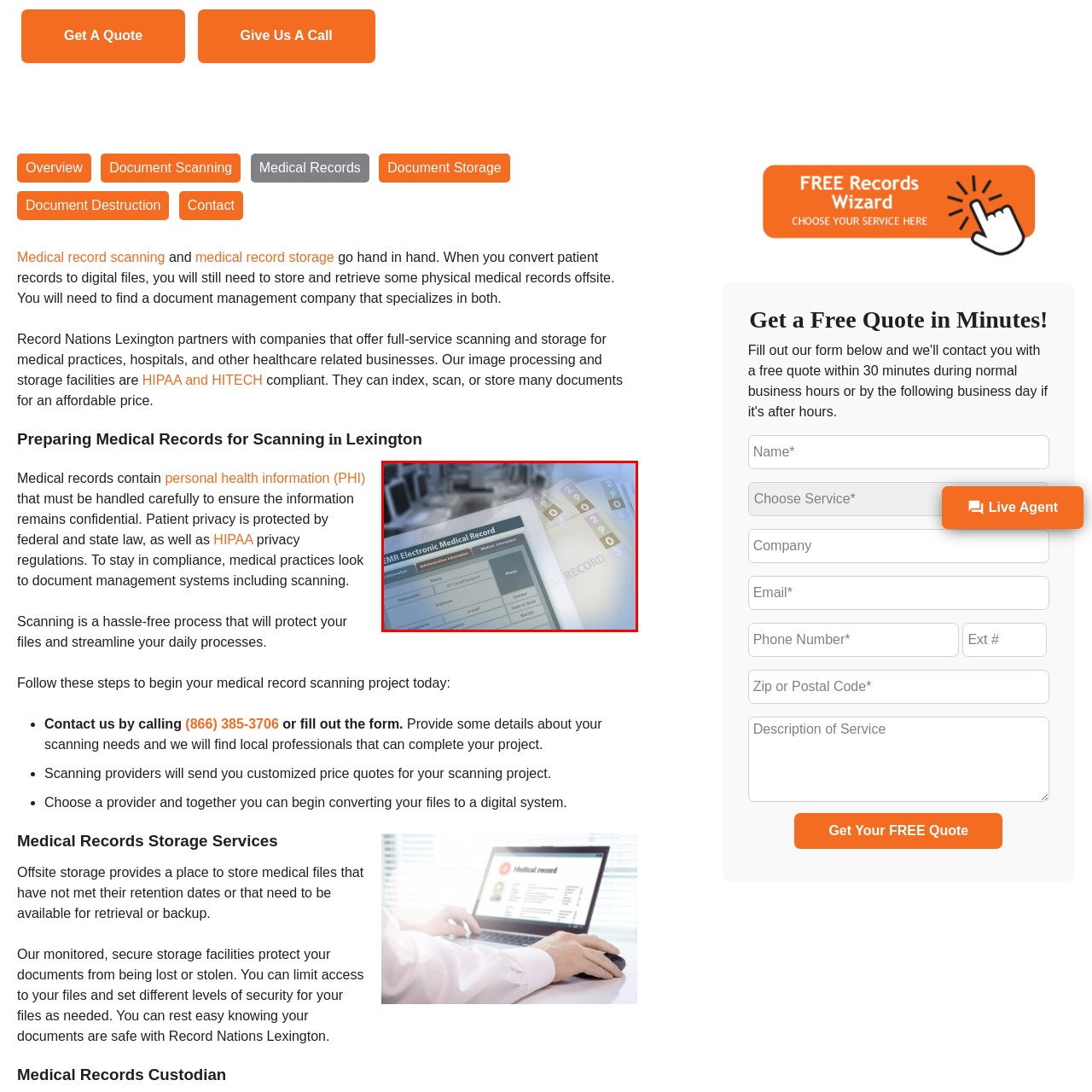Please analyze the portion of the image highlighted by the red bounding box and respond to the following question with a detailed explanation based on what you see: What is hinted at in the background?

The blurred office monitors in the background hint at a modern healthcare environment where technology plays a critical role in patient data management, ensuring efficient access to sensitive medical information while maintaining privacy and compliance with regulations.